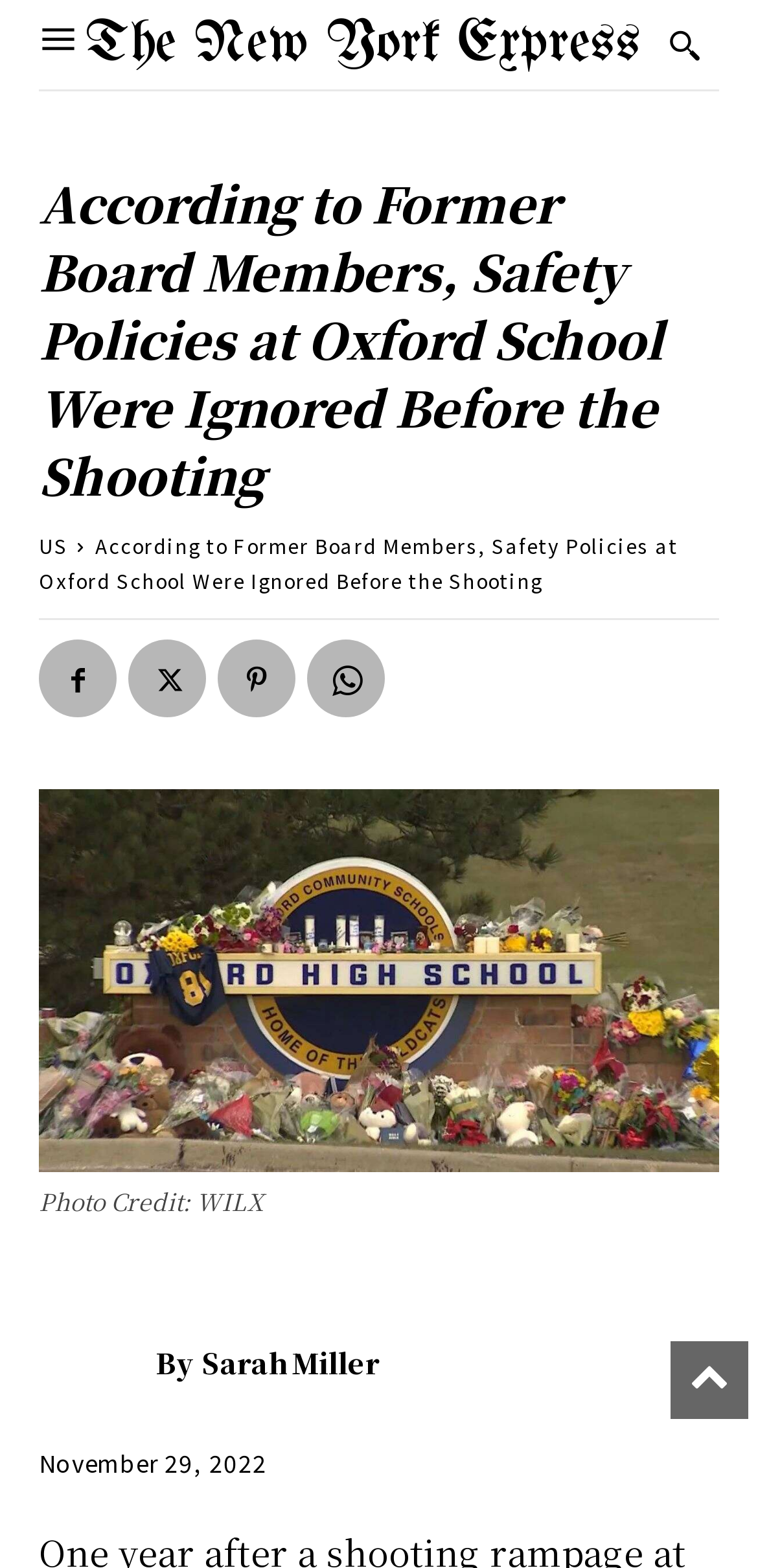Specify the bounding box coordinates of the area to click in order to follow the given instruction: "Read the article by Sarah Miller."

[0.267, 0.85, 0.5, 0.887]